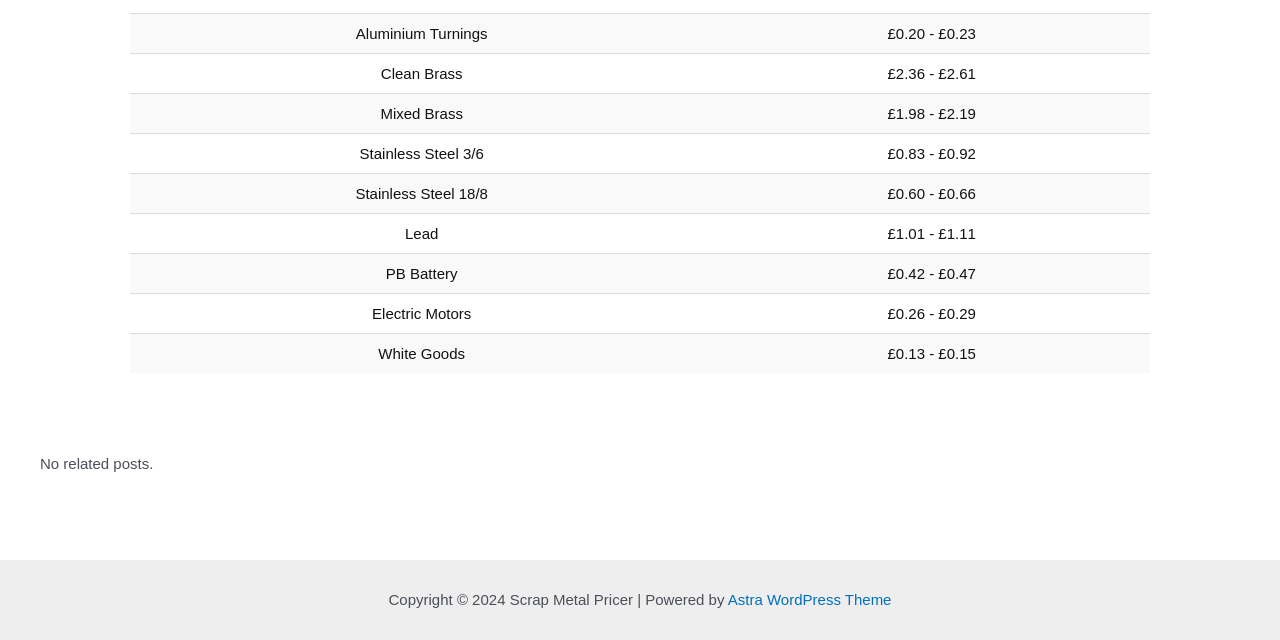Can you give a comprehensive explanation to the question given the content of the image?
How many columns are in the scrap metal grid?

I examined the structure of the grid and found that each row has two columns, one for the scrap metal type and one for the price range.